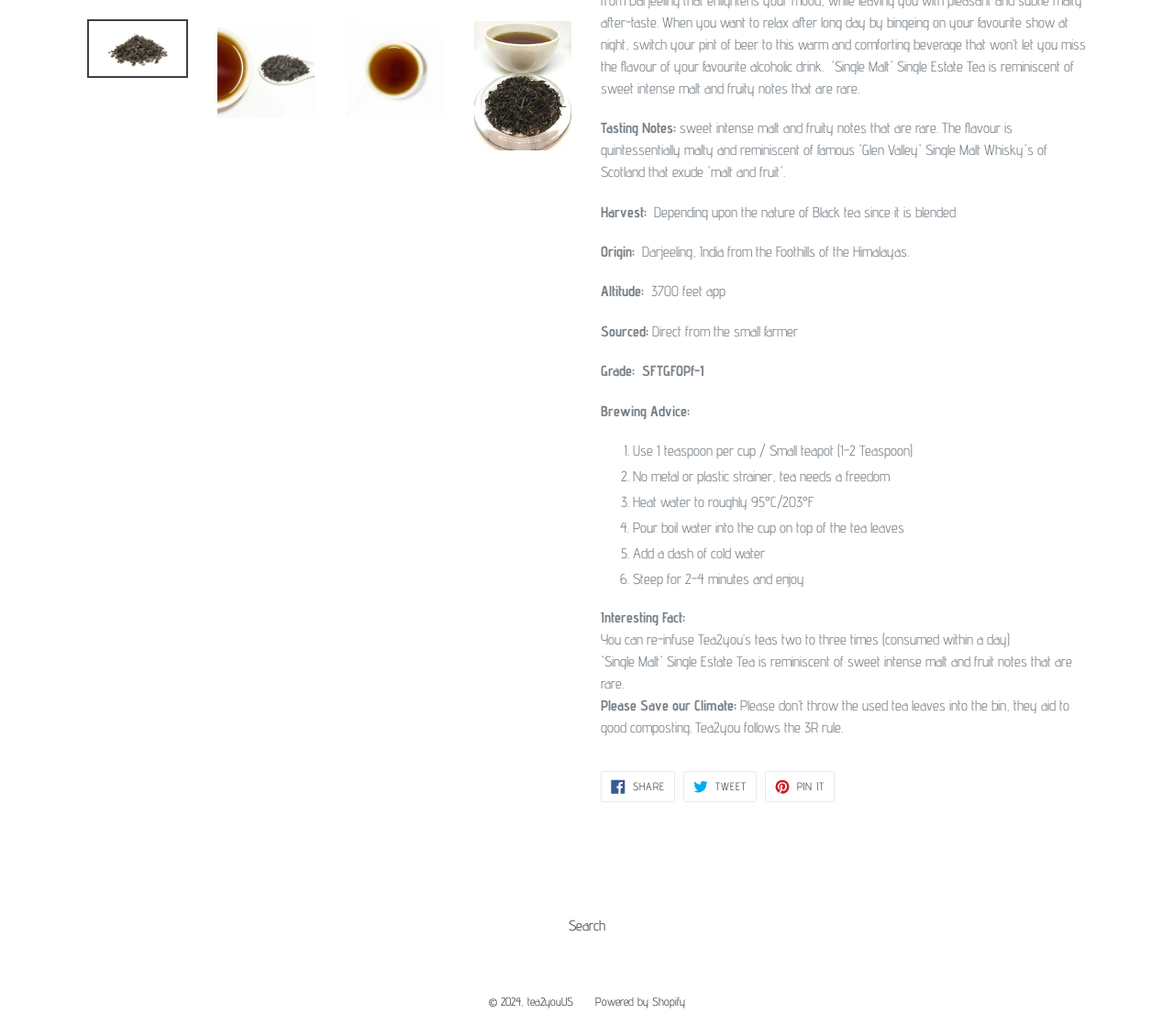Provide the bounding box coordinates for the UI element described in this sentence: "Powered by Shopify". The coordinates should be four float values between 0 and 1, i.e., [left, top, right, bottom].

[0.507, 0.959, 0.584, 0.973]